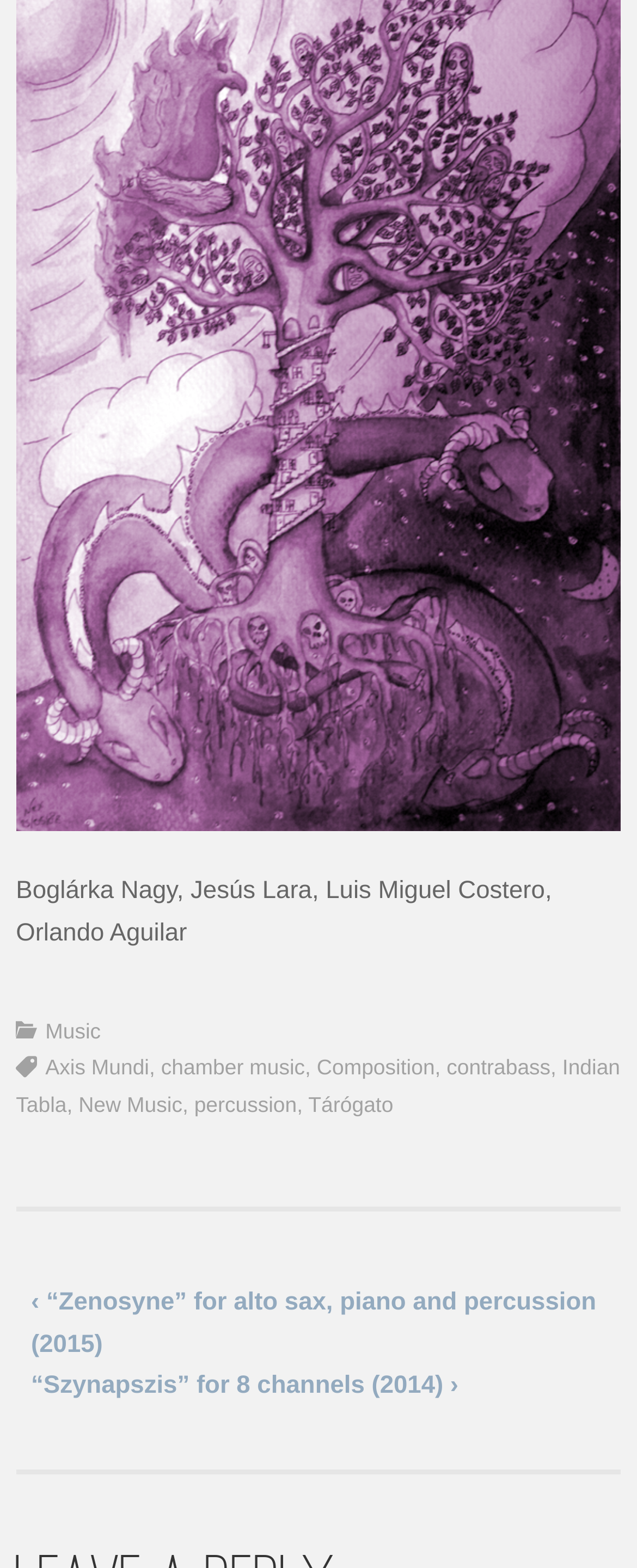Please determine the bounding box coordinates of the section I need to click to accomplish this instruction: "Click on the 'Music' link".

[0.025, 0.65, 0.158, 0.666]